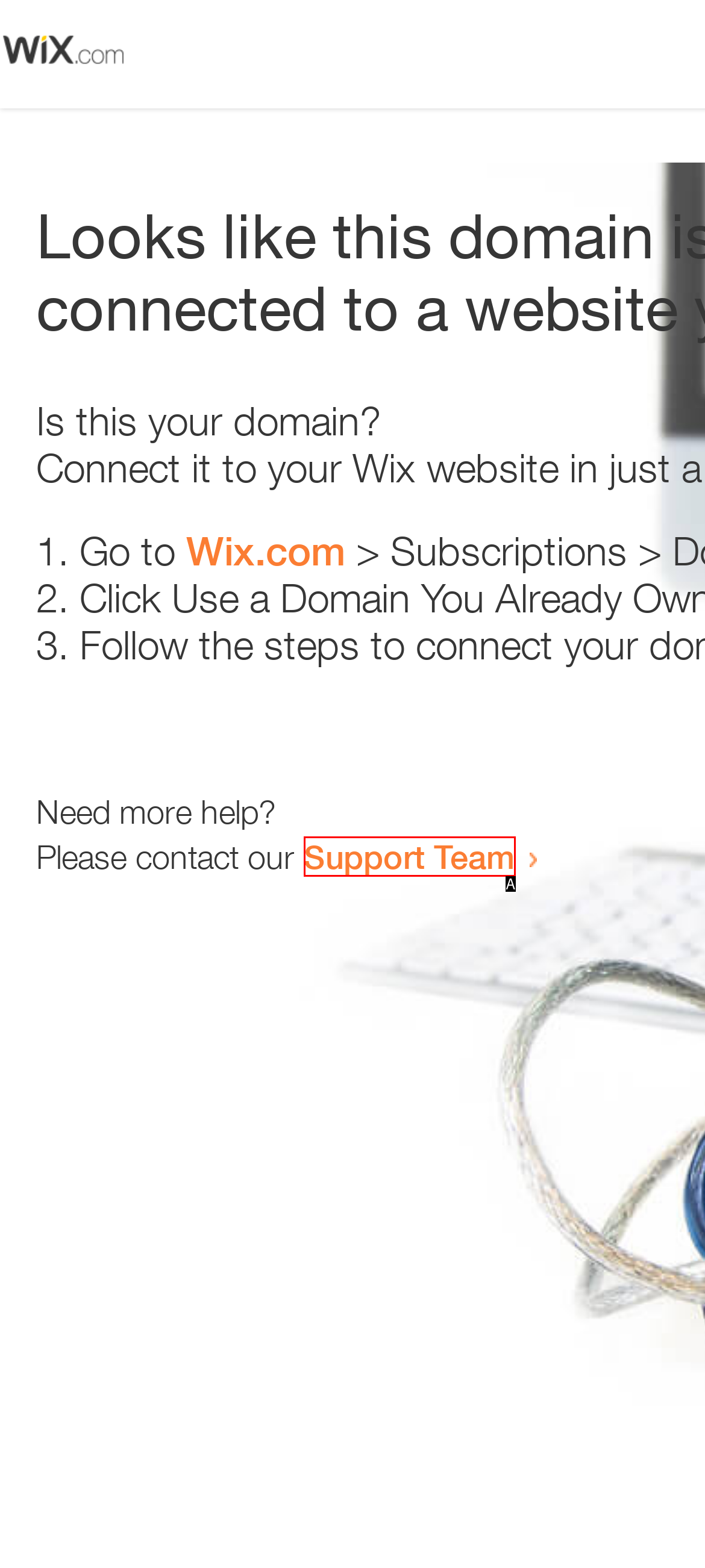Find the option that fits the given description: Education
Answer with the letter representing the correct choice directly.

None